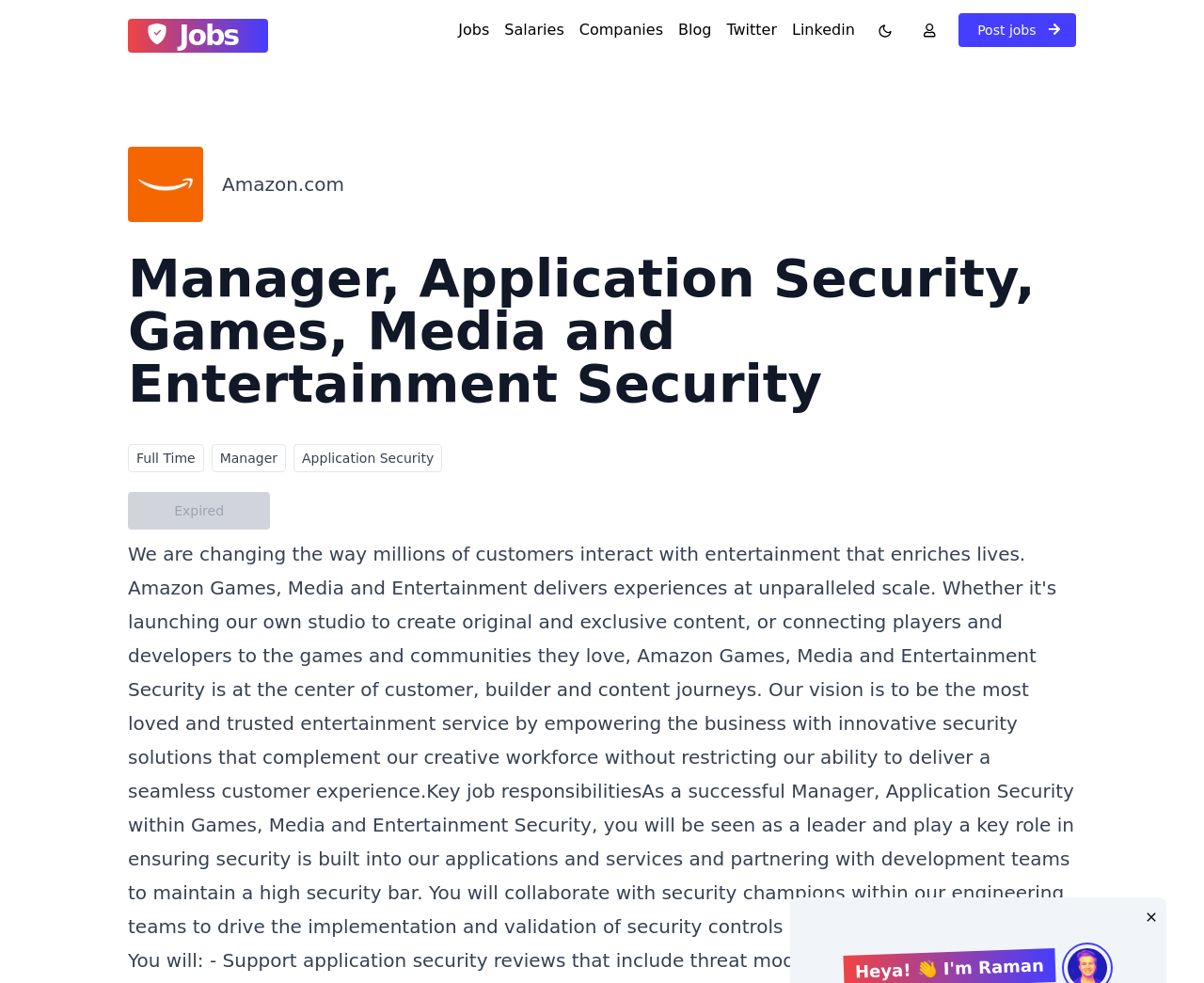What is the first job category listed?
From the image, respond with a single word or phrase.

Manager